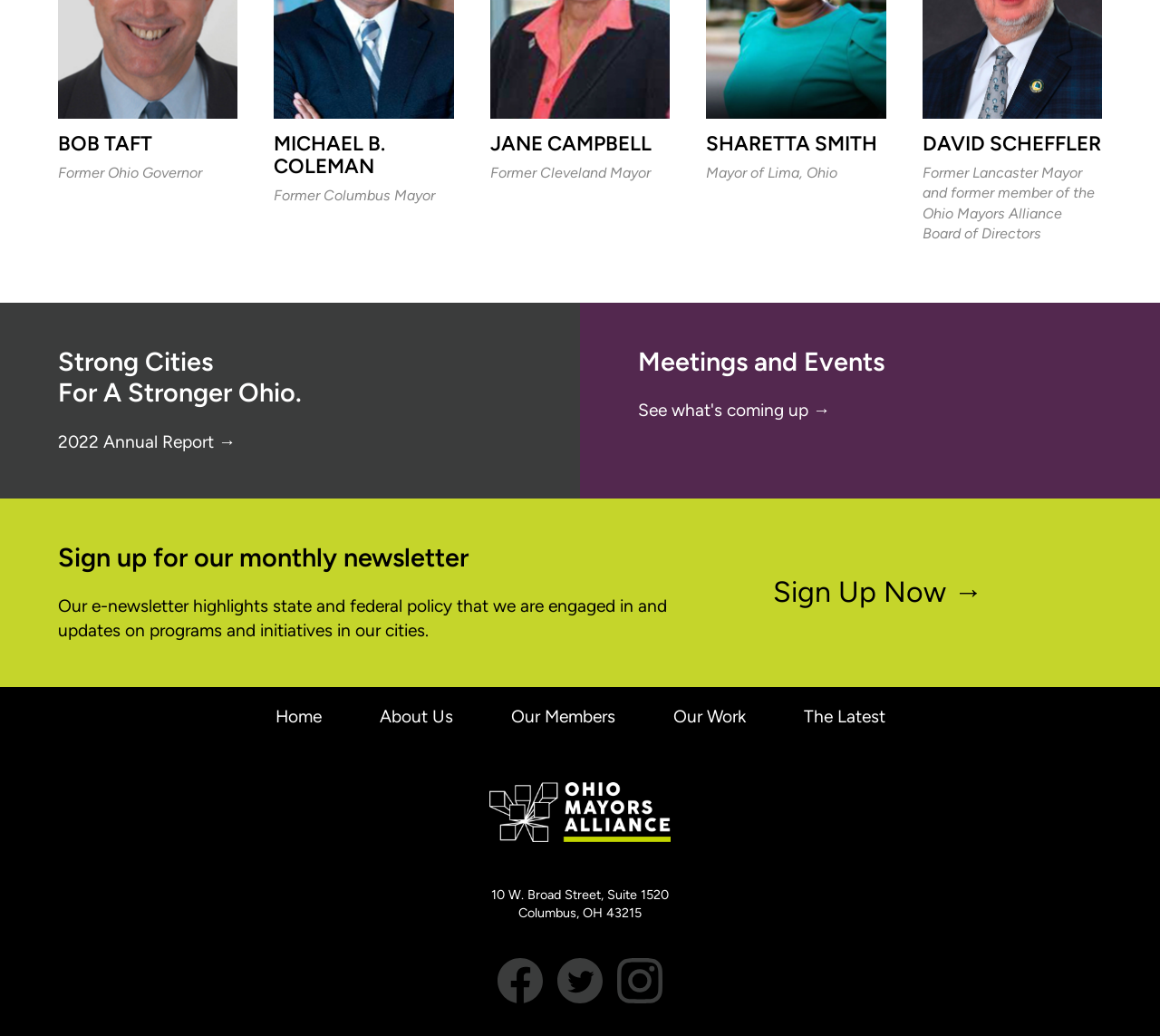Determine the bounding box coordinates of the section I need to click to execute the following instruction: "Sign up for the newsletter". Provide the coordinates as four float numbers between 0 and 1, i.e., [left, top, right, bottom].

[0.667, 0.552, 0.95, 0.591]